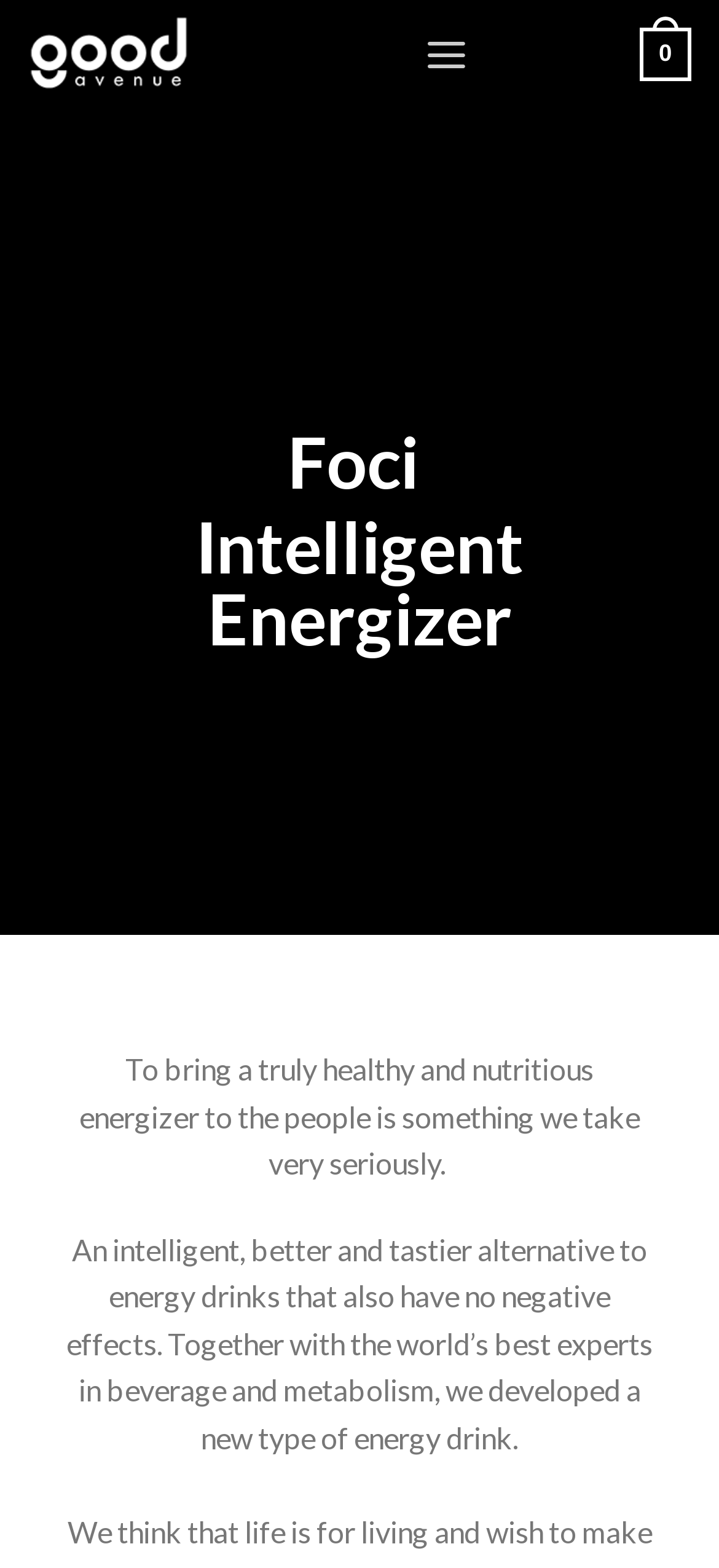Find the bounding box coordinates for the HTML element described in this sentence: "aria-label="Menu"". Provide the coordinates as four float numbers between 0 and 1, in the format [left, top, right, bottom].

[0.59, 0.006, 0.652, 0.064]